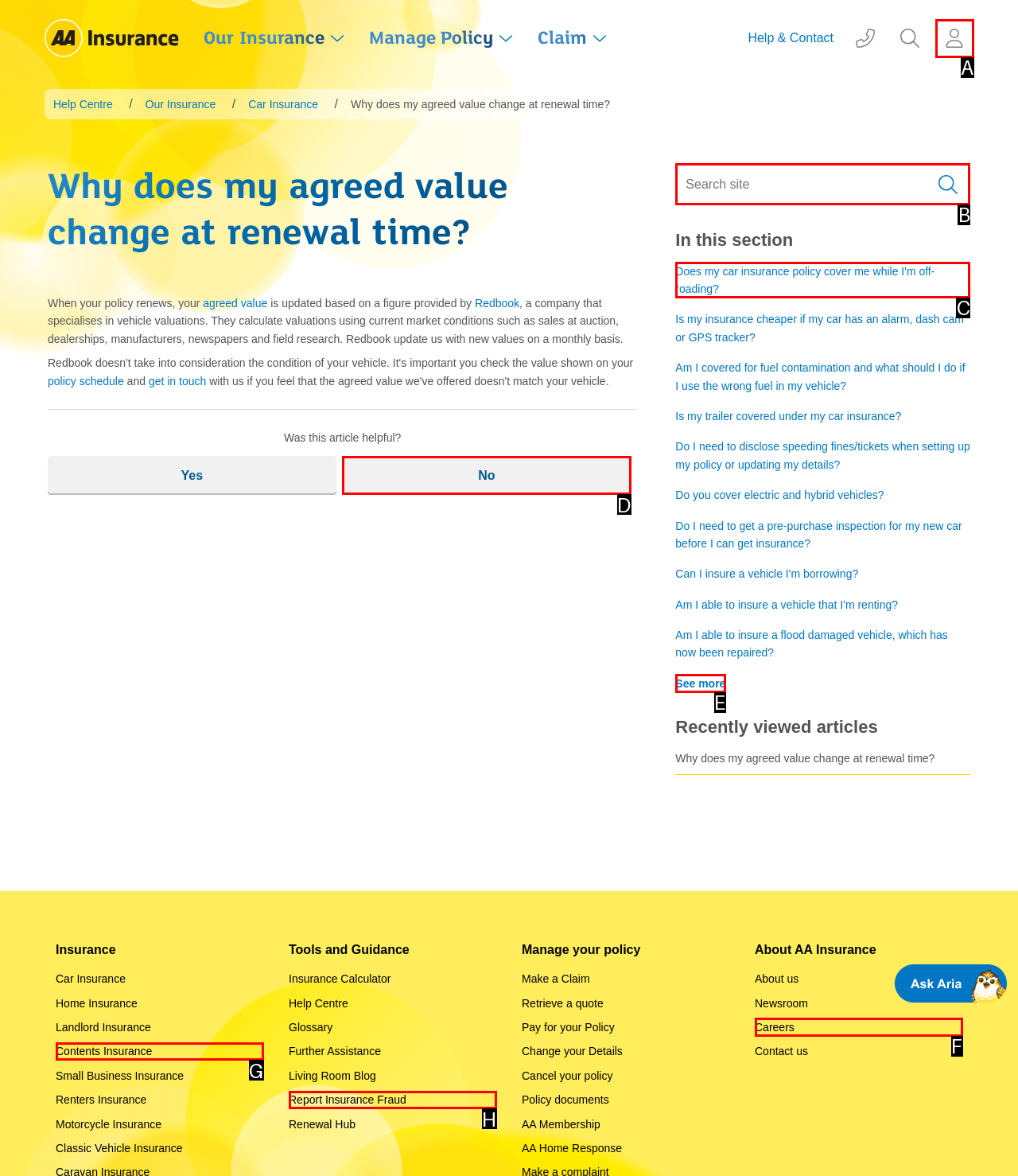From the given options, indicate the letter that corresponds to the action needed to complete this task: Search for something in the search site box. Respond with only the letter.

B